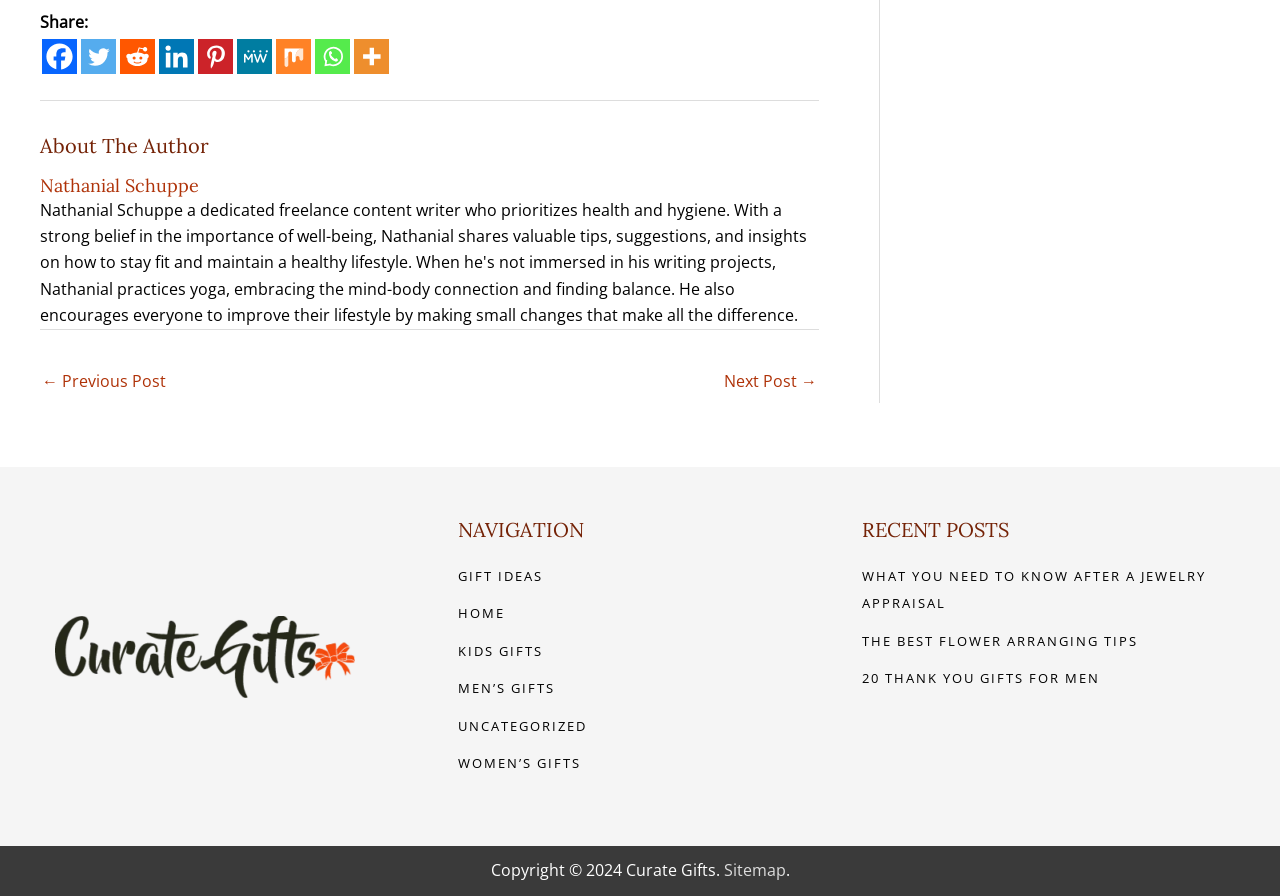Please give a concise answer to this question using a single word or phrase: 
What is the author's name?

Nathanial Schuppe